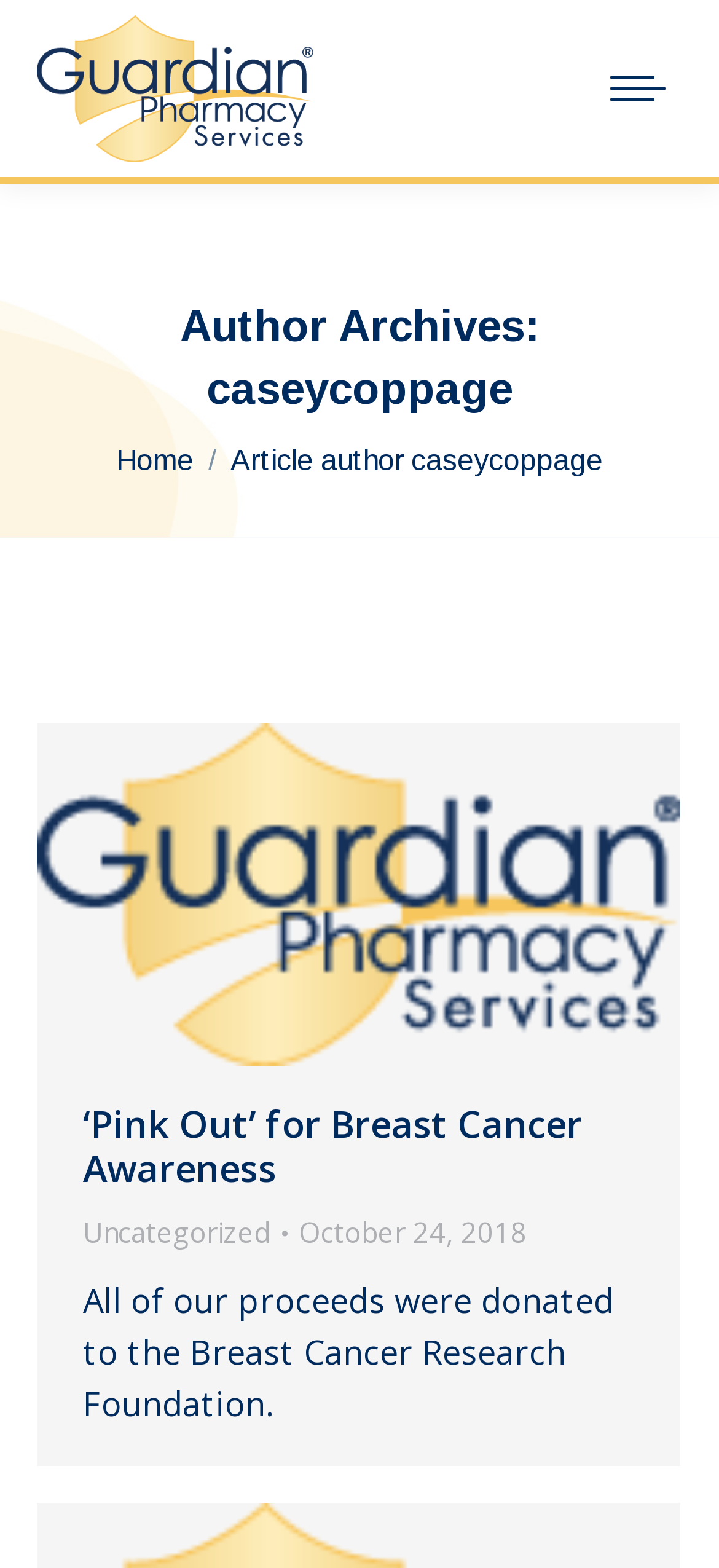Please extract and provide the main headline of the webpage.

Author Archives: caseycoppage